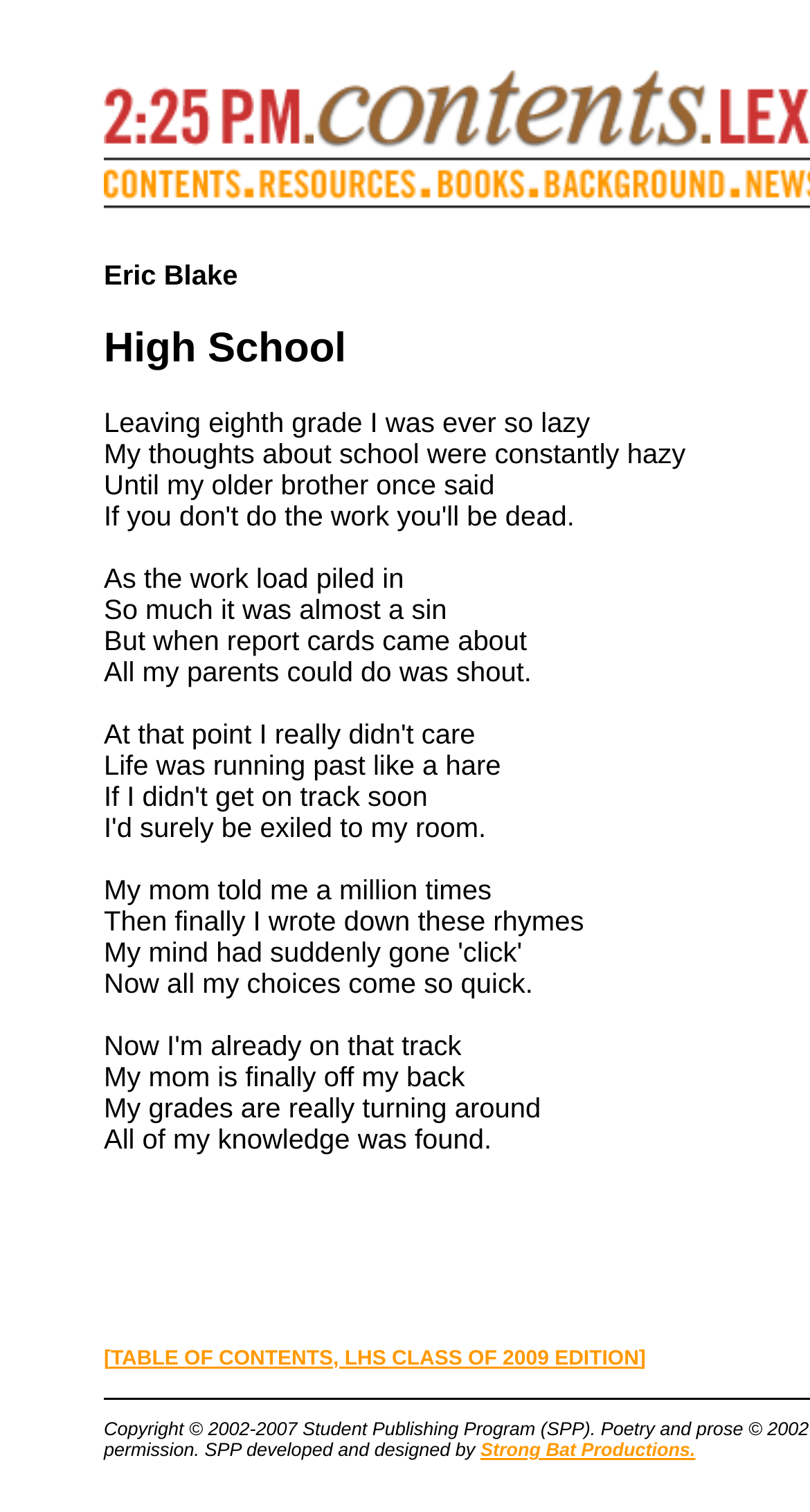Using the provided element description: "name="studentpoetry_06"", determine the bounding box coordinates of the corresponding UI element in the screenshot.

[0.128, 0.117, 0.315, 0.137]